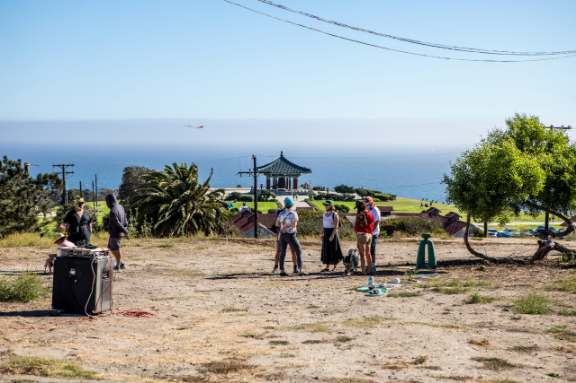Provide a thorough and detailed response to the question by examining the image: 
What type of structure is in the distance?

The caption specifically mentions a 'distinct gazebo-like structure in the distance', which suggests a popular gathering place, adding to the serene atmosphere of the coastal view.